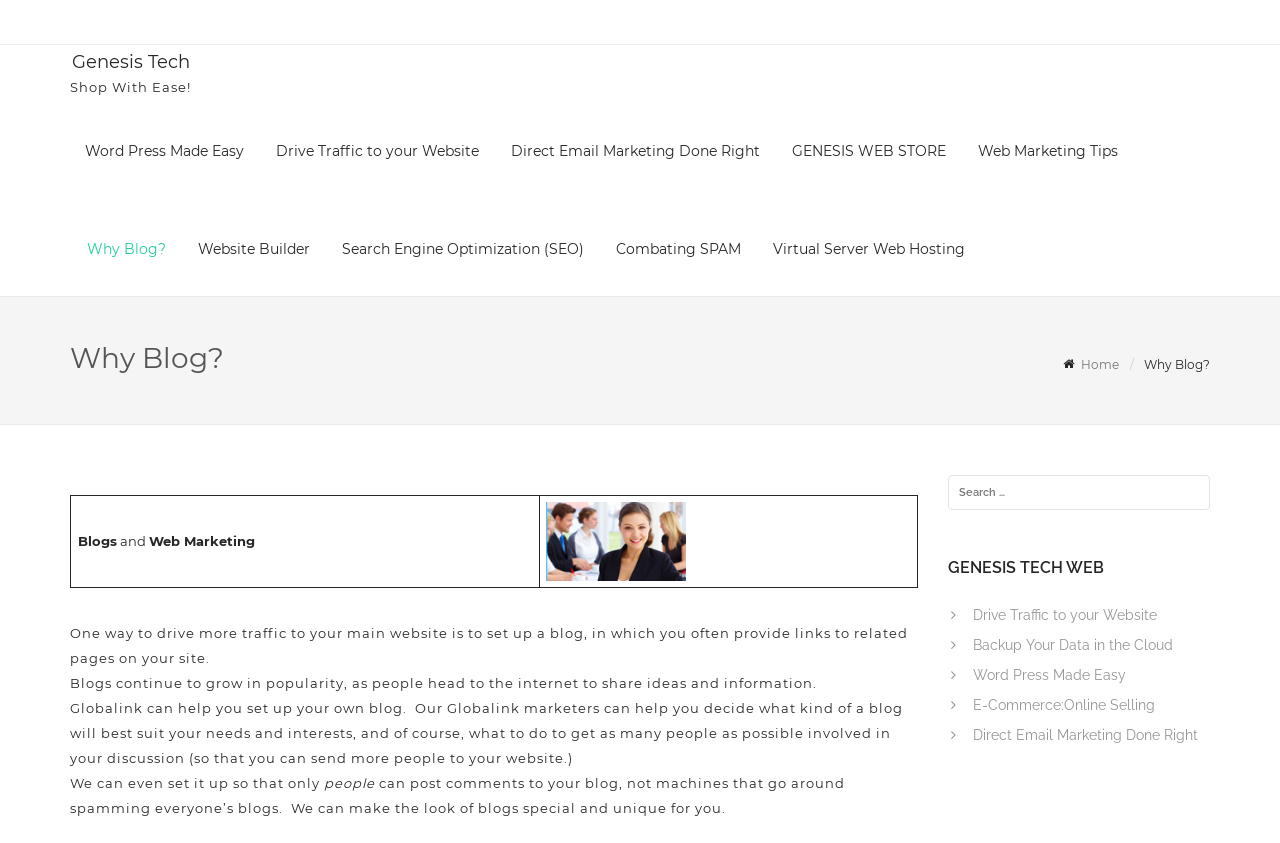Highlight the bounding box of the UI element that corresponds to this description: "Drive Traffic to your Website".

[0.204, 0.119, 0.386, 0.235]